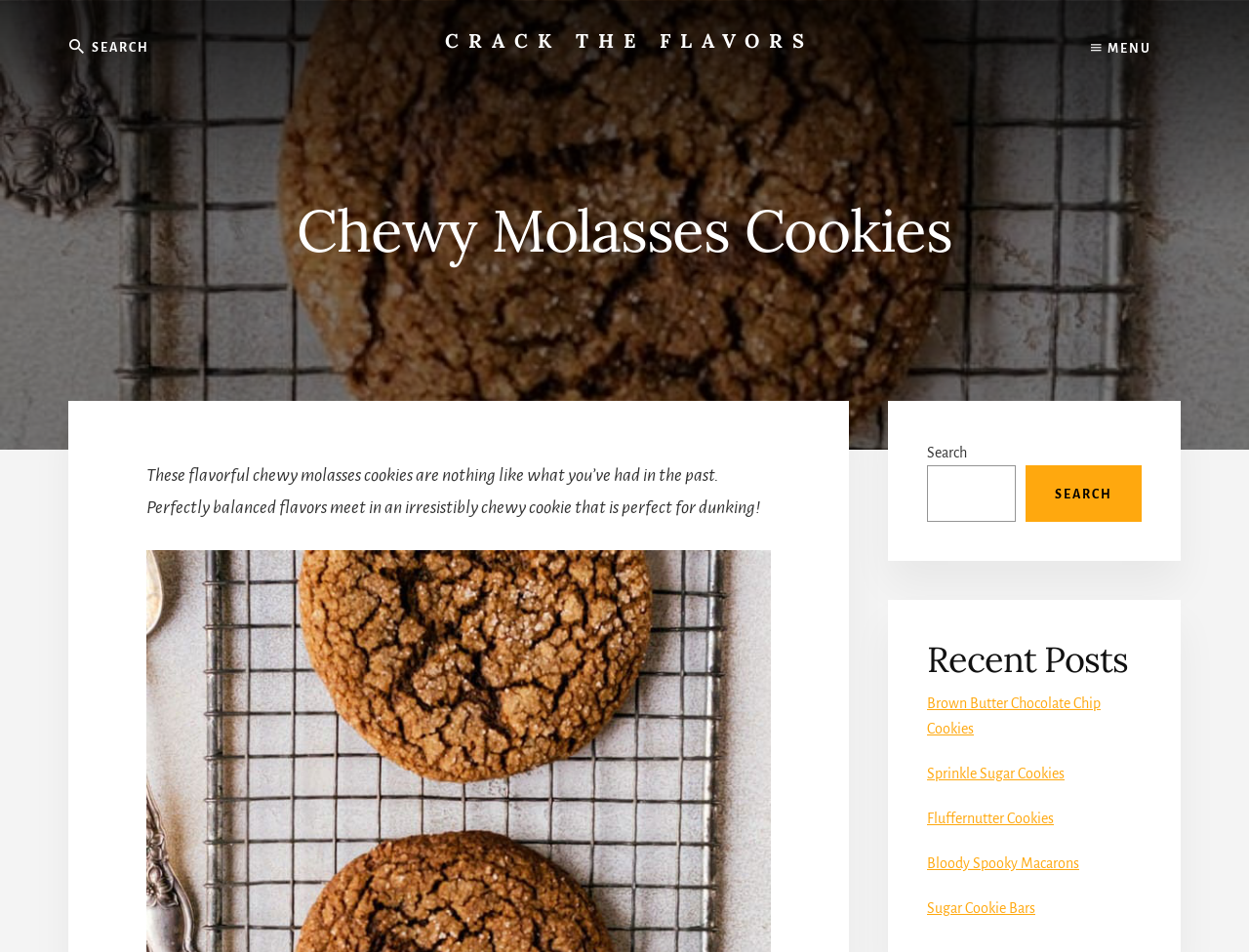Please determine the bounding box coordinates of the area that needs to be clicked to complete this task: 'Search in the sidebar'. The coordinates must be four float numbers between 0 and 1, formatted as [left, top, right, bottom].

[0.742, 0.462, 0.914, 0.548]